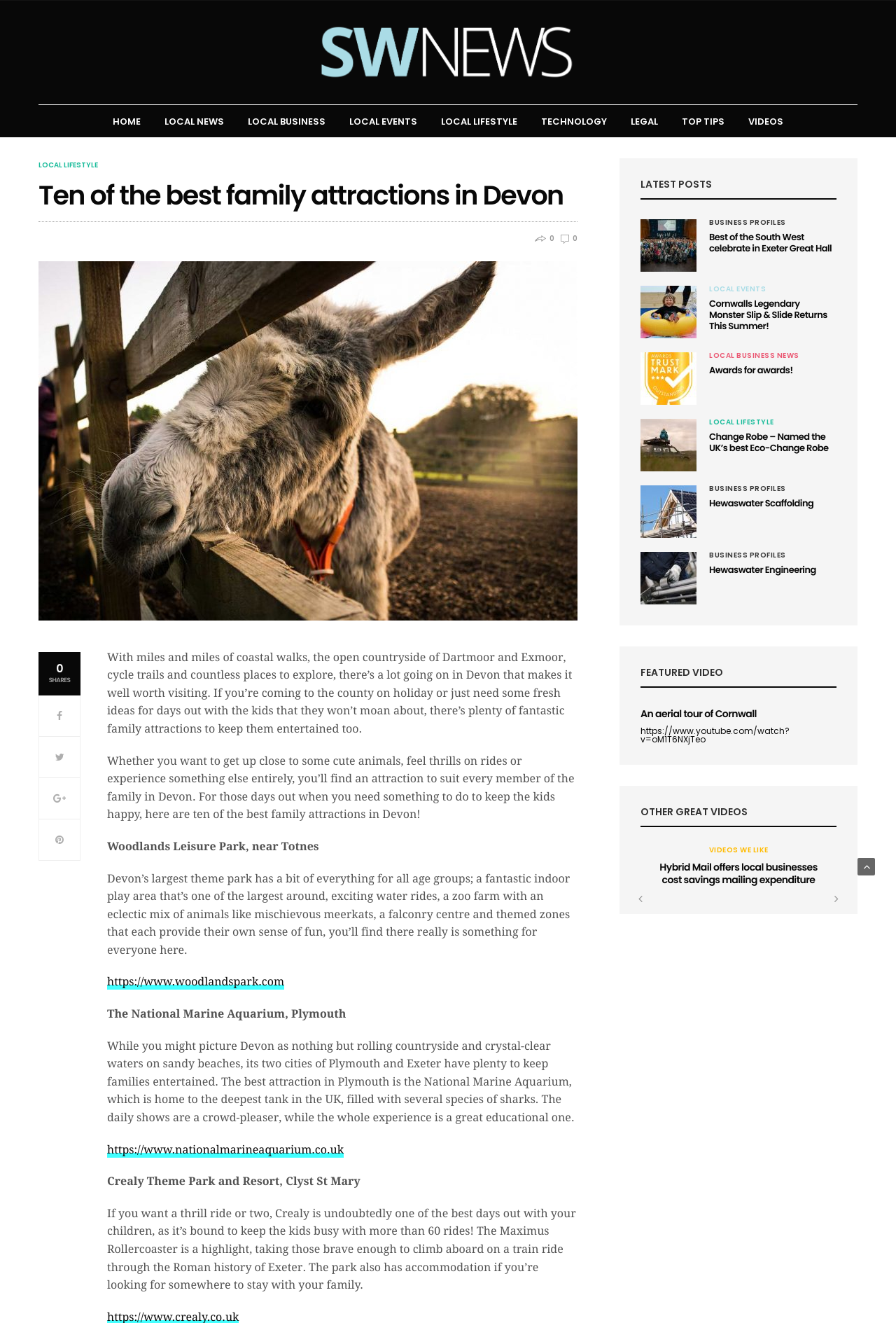What is the name of the theme park near Totnes?
Kindly answer the question with as much detail as you can.

I found the answer by looking at the text 'Woodlands Leisure Park, near Totnes' which is a heading in the webpage, and it is described as Devon's largest theme park.